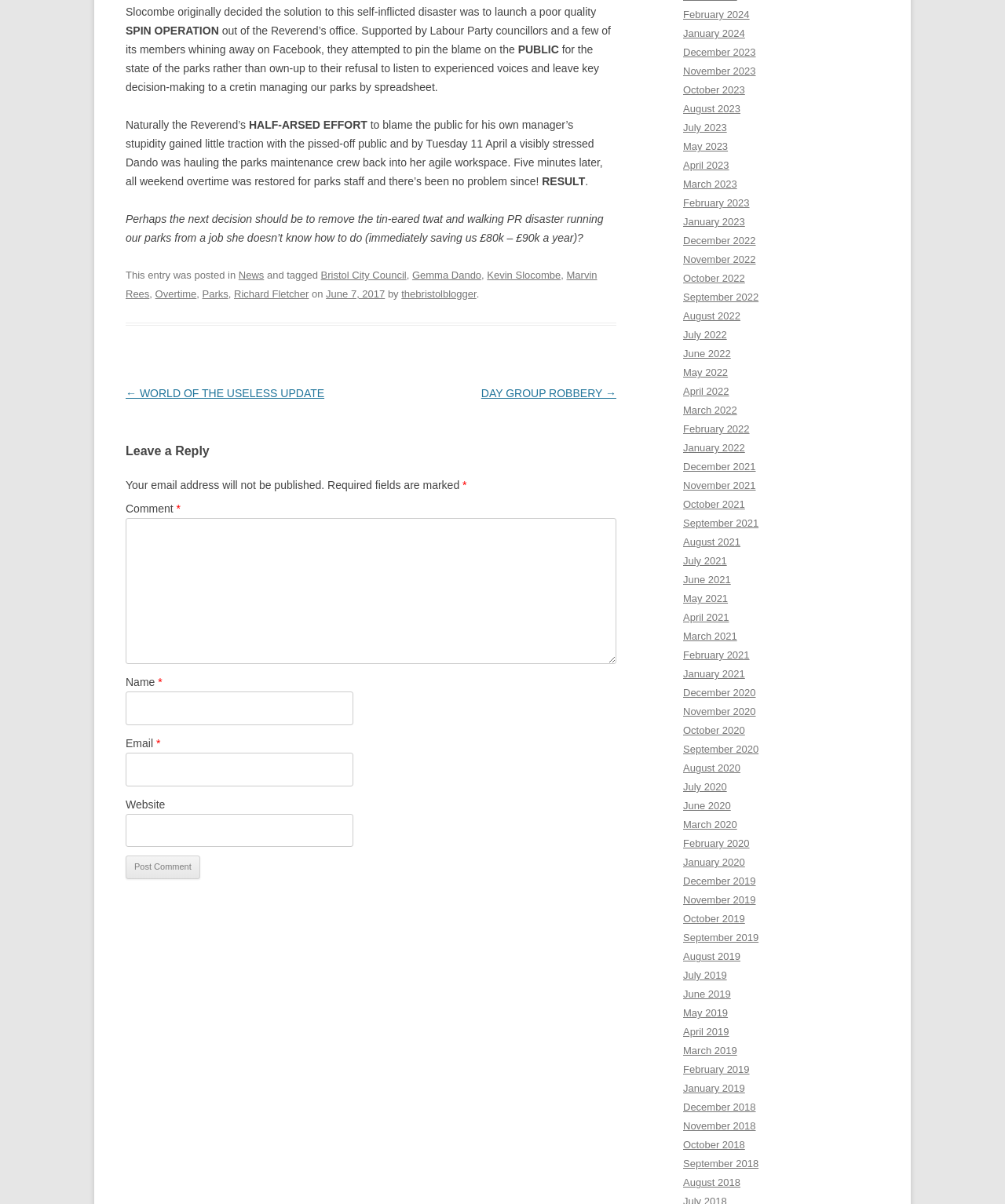Predict the bounding box coordinates of the area that should be clicked to accomplish the following instruction: "Click the 'News' link". The bounding box coordinates should consist of four float numbers between 0 and 1, i.e., [left, top, right, bottom].

[0.237, 0.224, 0.263, 0.233]